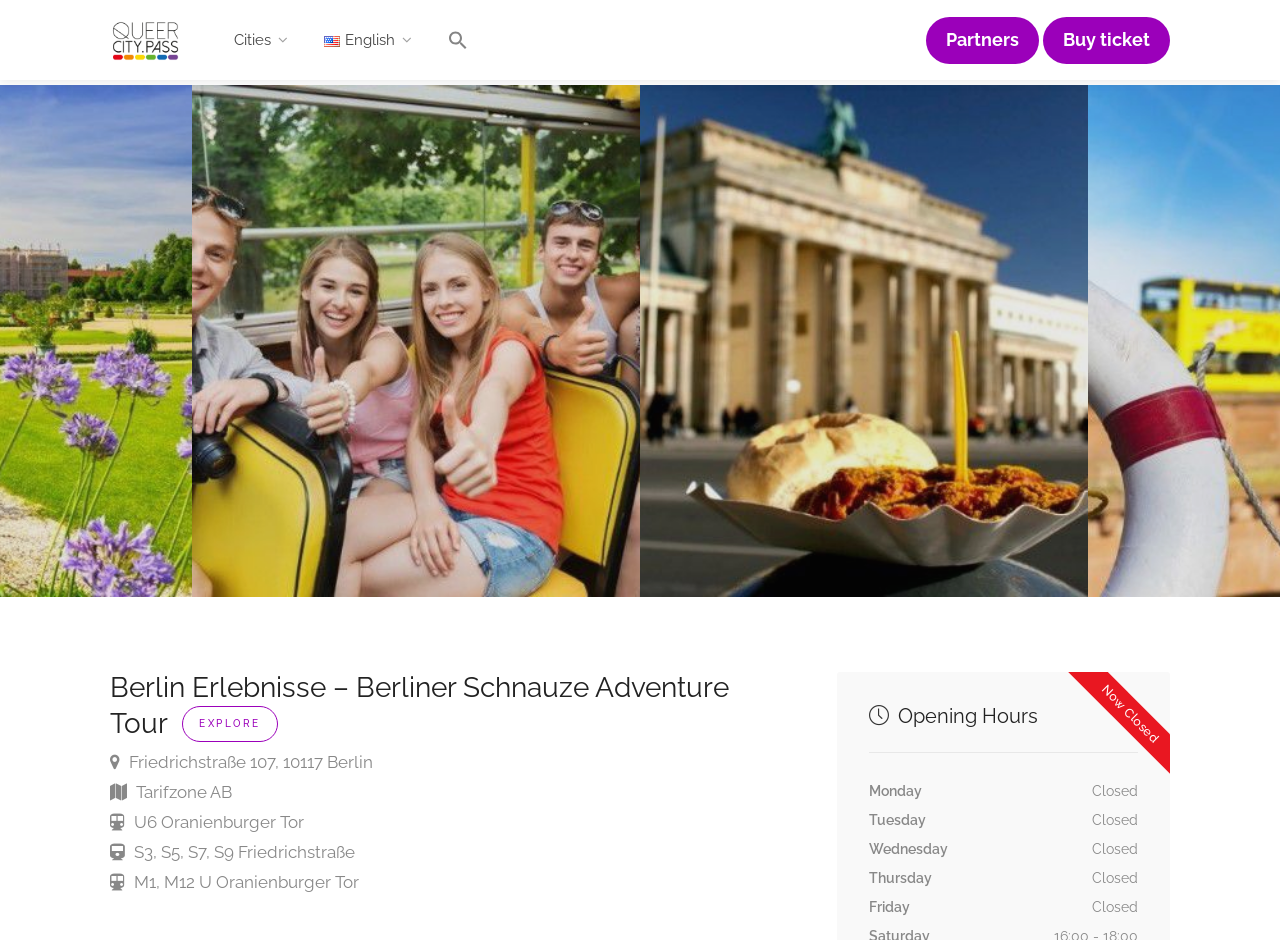Find the bounding box coordinates of the area to click in order to follow the instruction: "Explore the Berliner Schnauze Adventure Tour".

[0.155, 0.762, 0.204, 0.778]